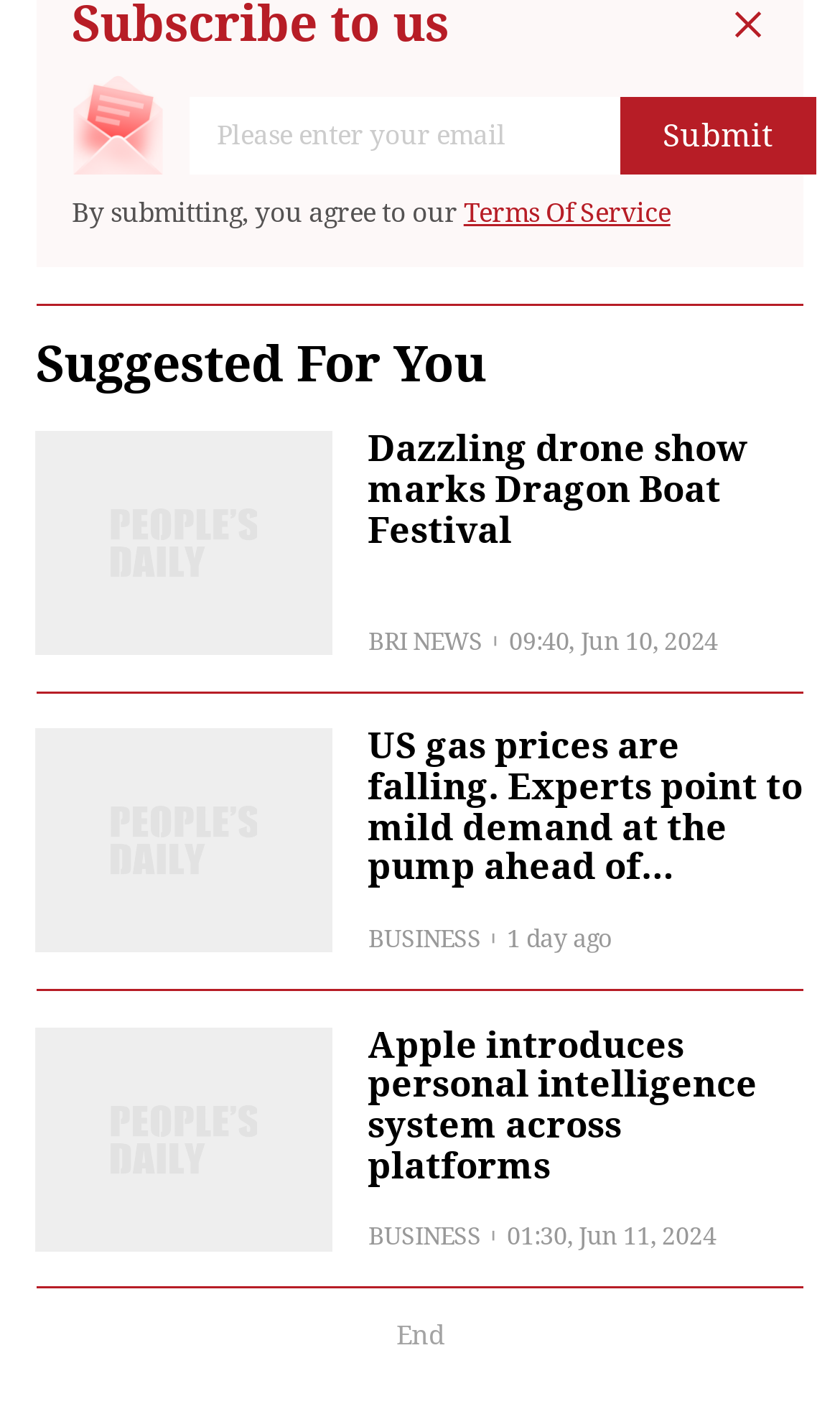How many days ago was the third news article published?
Based on the image, give a concise answer in the form of a single word or short phrase.

1 day